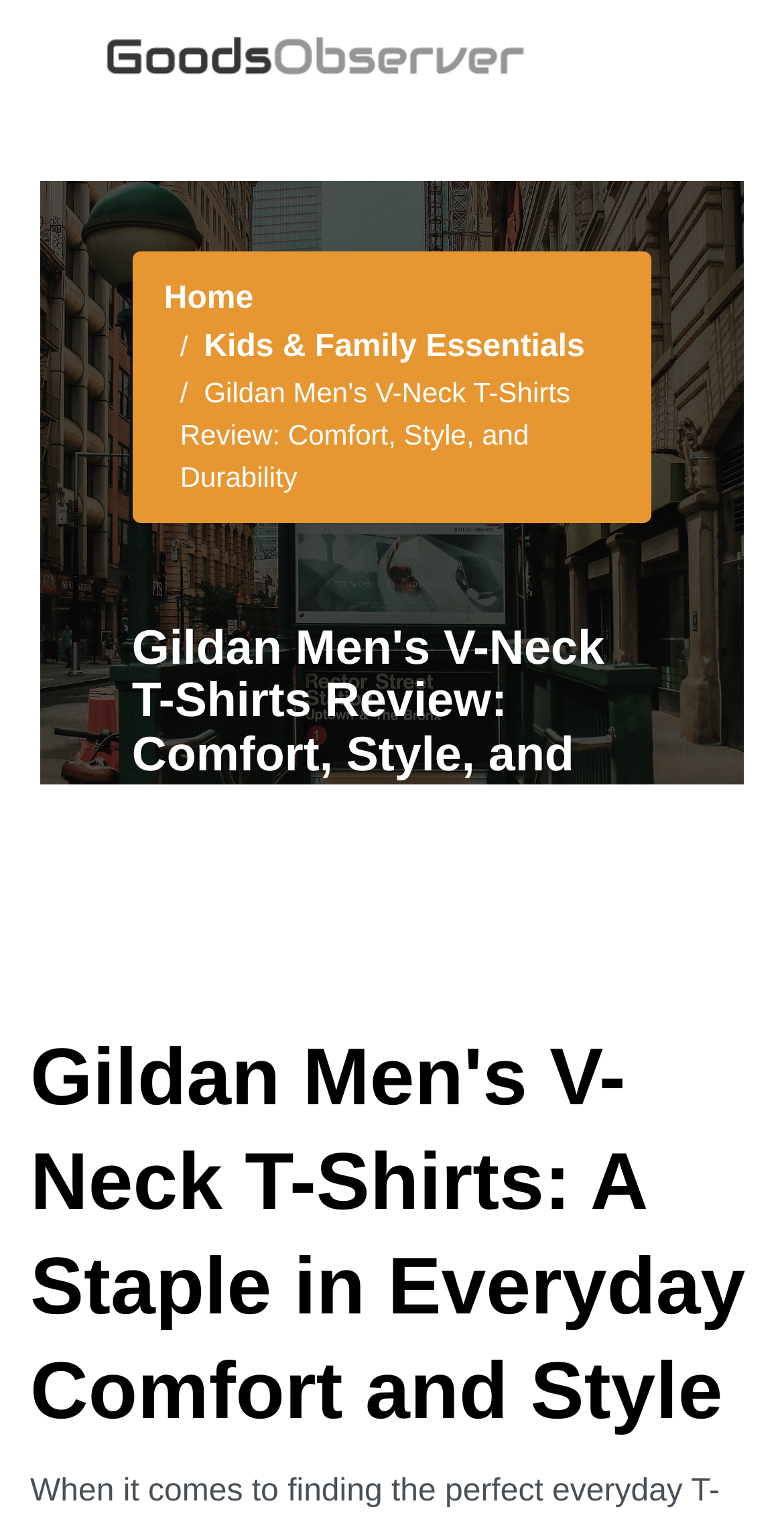What category does the product belong to?
Analyze the image and provide a thorough answer to the question.

The webpage's breadcrumb navigation shows that the product belongs to the category 'Kids & Family Essentials', which is a subcategory under the 'Home' category.